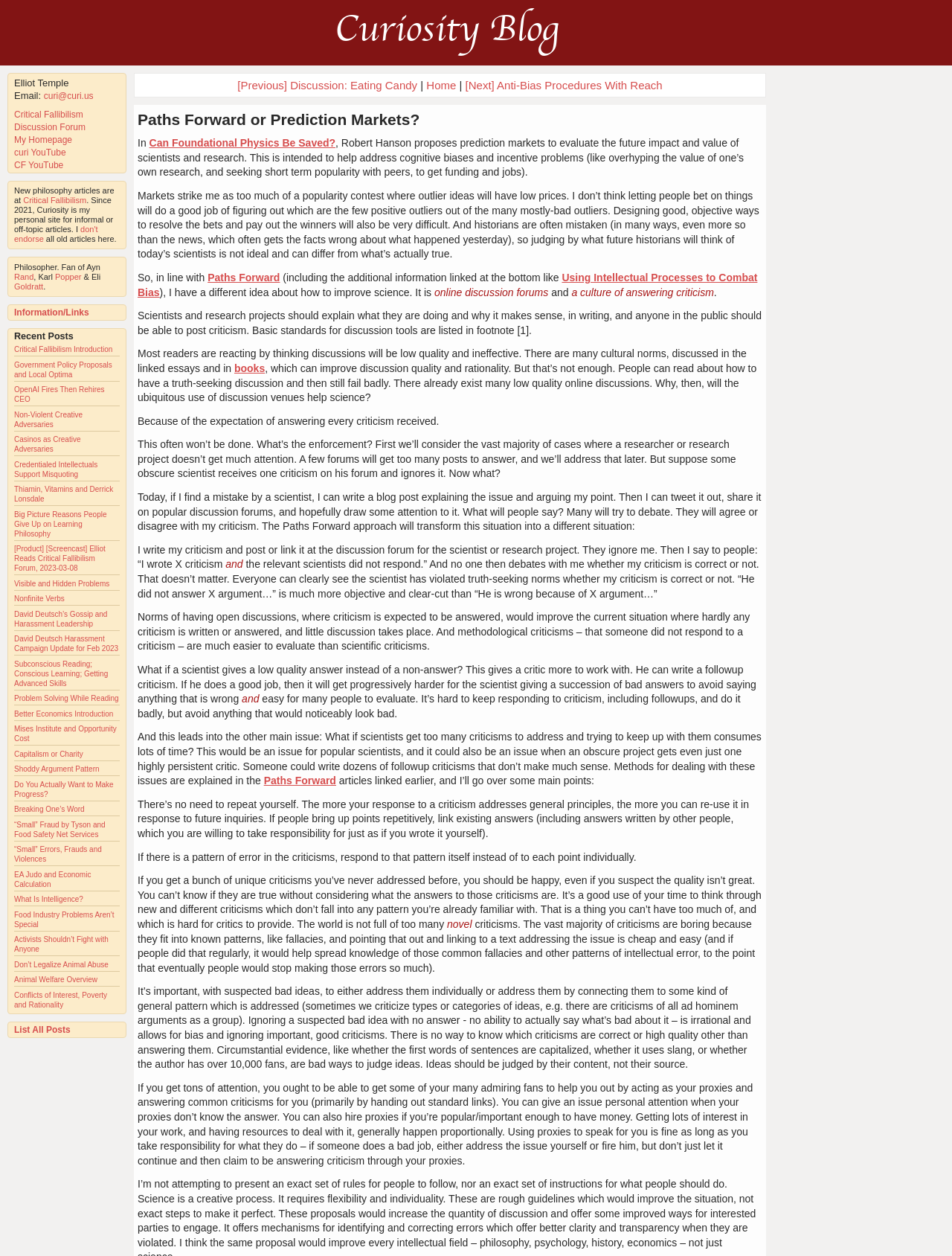What is the name of the YouTube channel mentioned?
Based on the image, provide a one-word or brief-phrase response.

curi YouTube